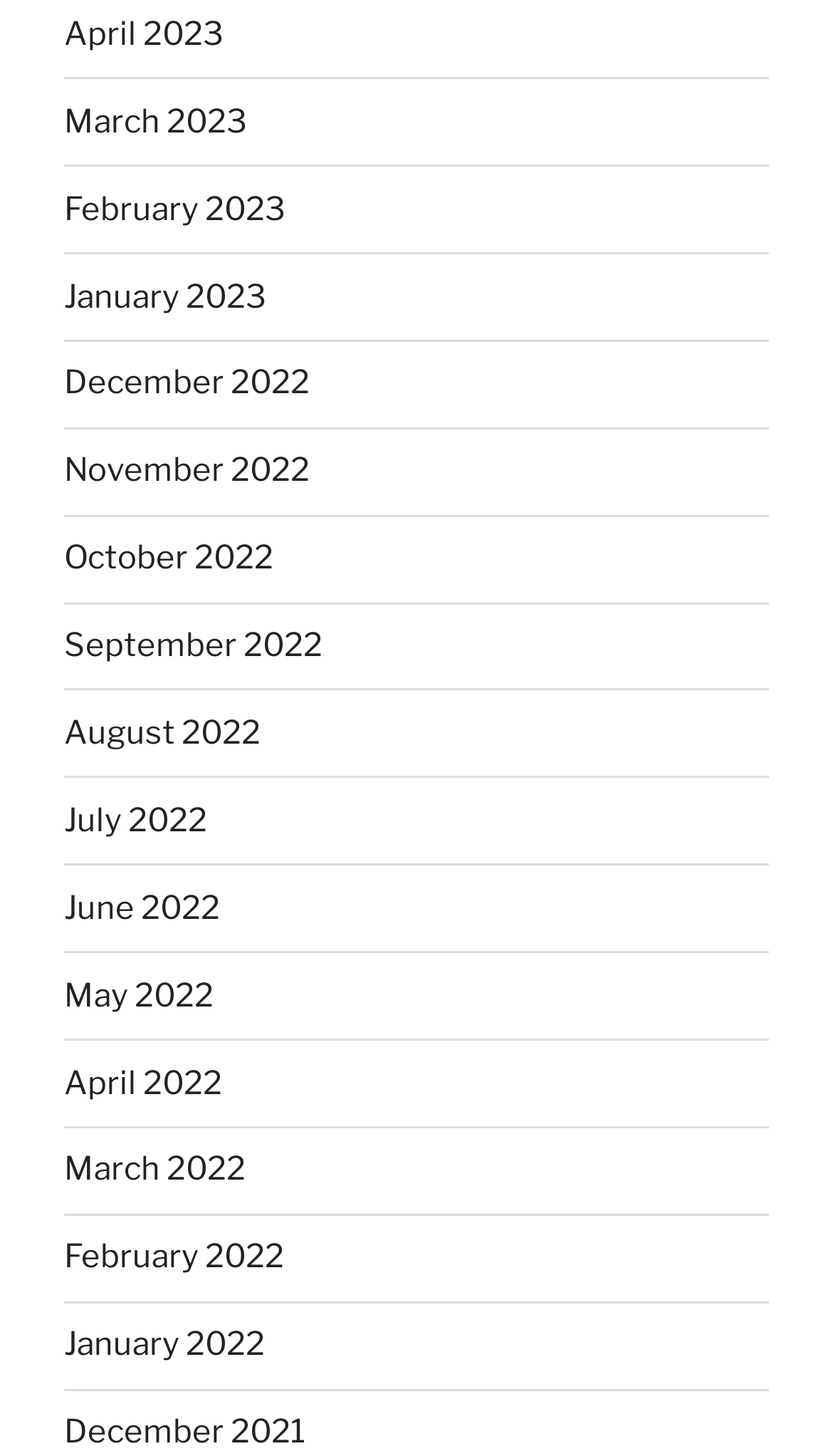Predict the bounding box of the UI element based on this description: "April 2023".

[0.077, 0.01, 0.269, 0.036]